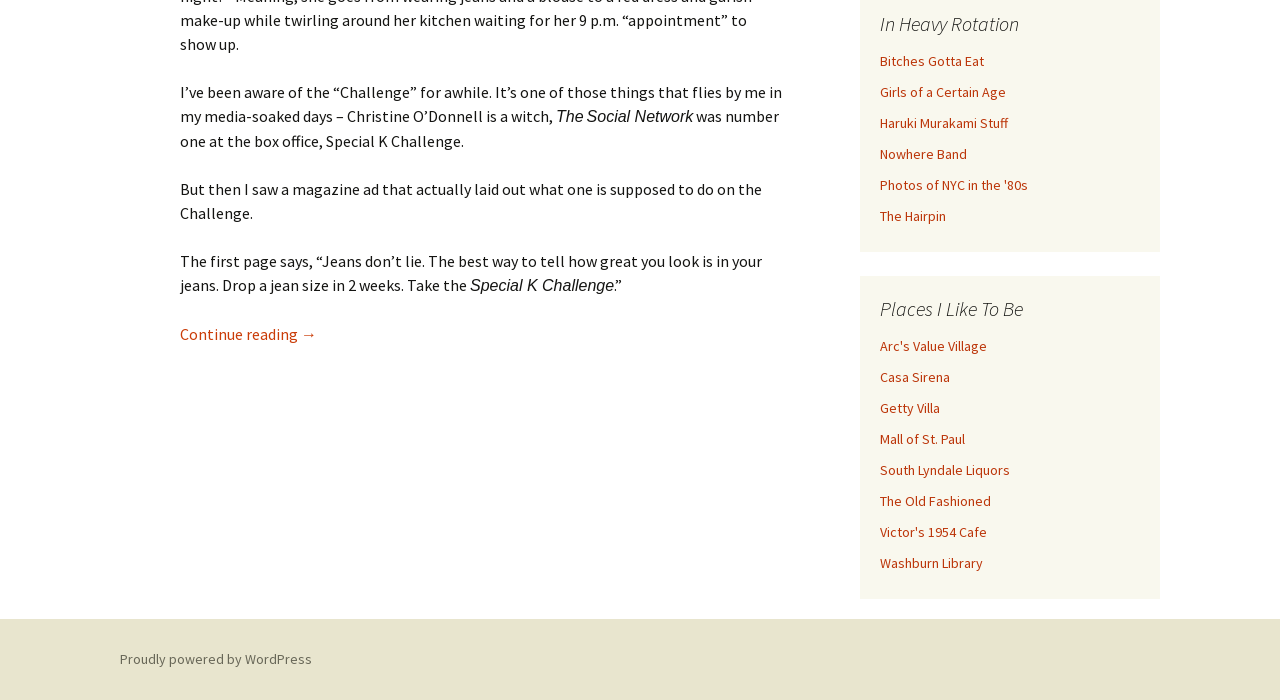Ascertain the bounding box coordinates for the UI element detailed here: "Proudly powered by WordPress". The coordinates should be provided as [left, top, right, bottom] with each value being a float between 0 and 1.

[0.094, 0.929, 0.244, 0.954]